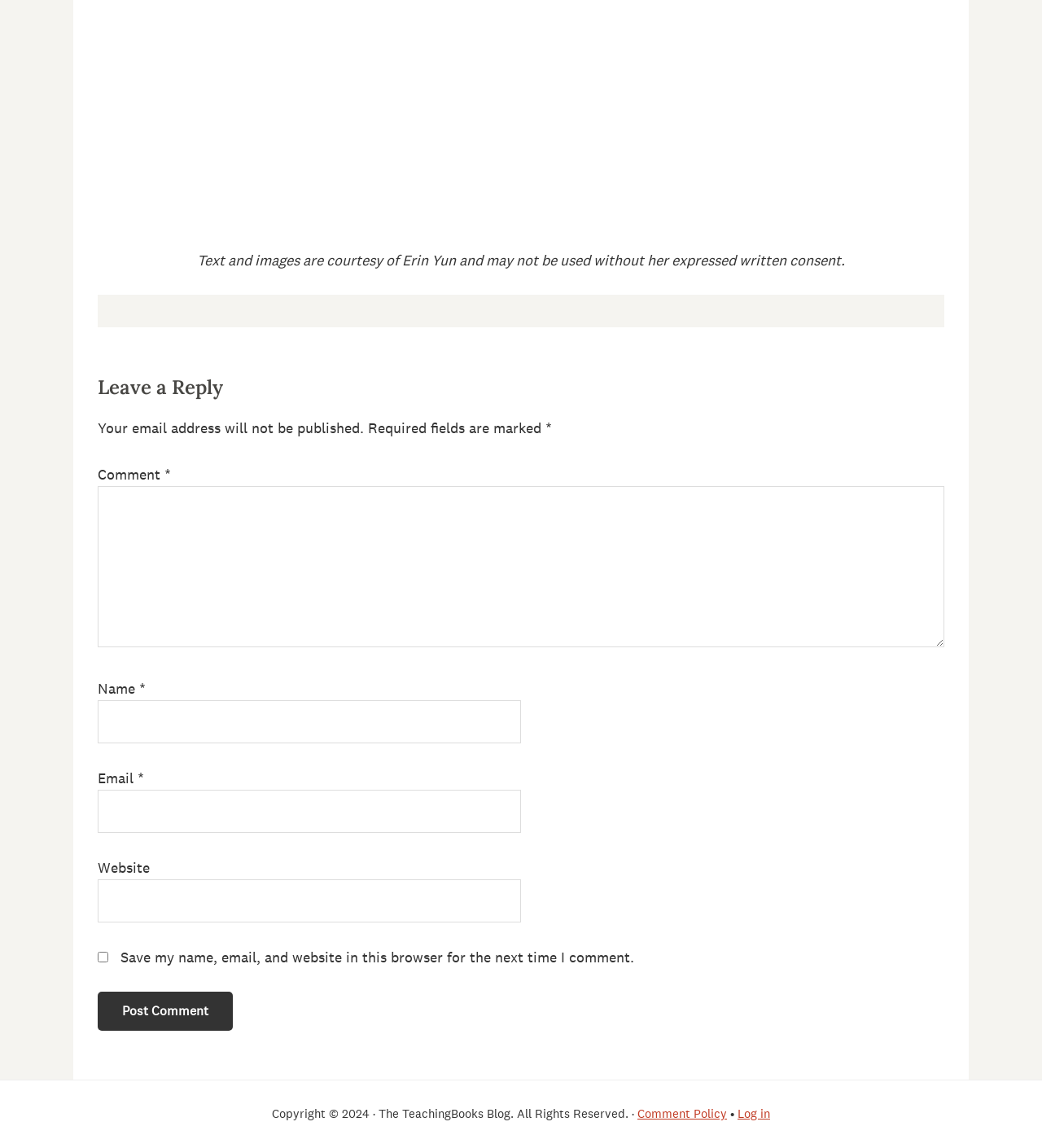Answer the following in one word or a short phrase: 
What is the warning about email addresses?

Will not be published